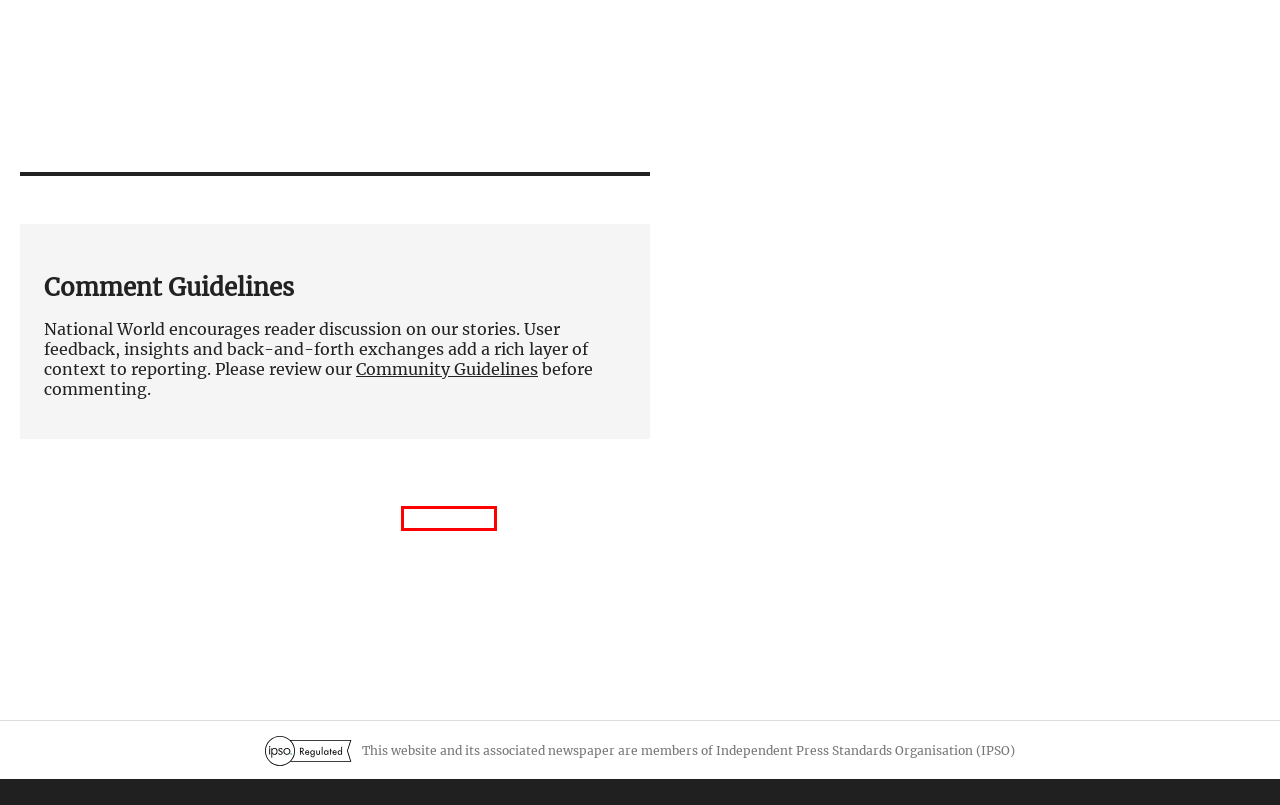Observe the webpage screenshot and focus on the red bounding box surrounding a UI element. Choose the most appropriate webpage description that corresponds to the new webpage after clicking the element in the bounding box. Here are the candidates:
A. Home | National World
B. ConnectLocal | Advertise in Preston
C. Home | National World Events
D. Welcome to the Lancashire Post business directory
E. ConnectLocal | Self Serve
F. National World Ad Manager
G. Home | NationalWorld Celebrations
H. National World | Newsprints

G